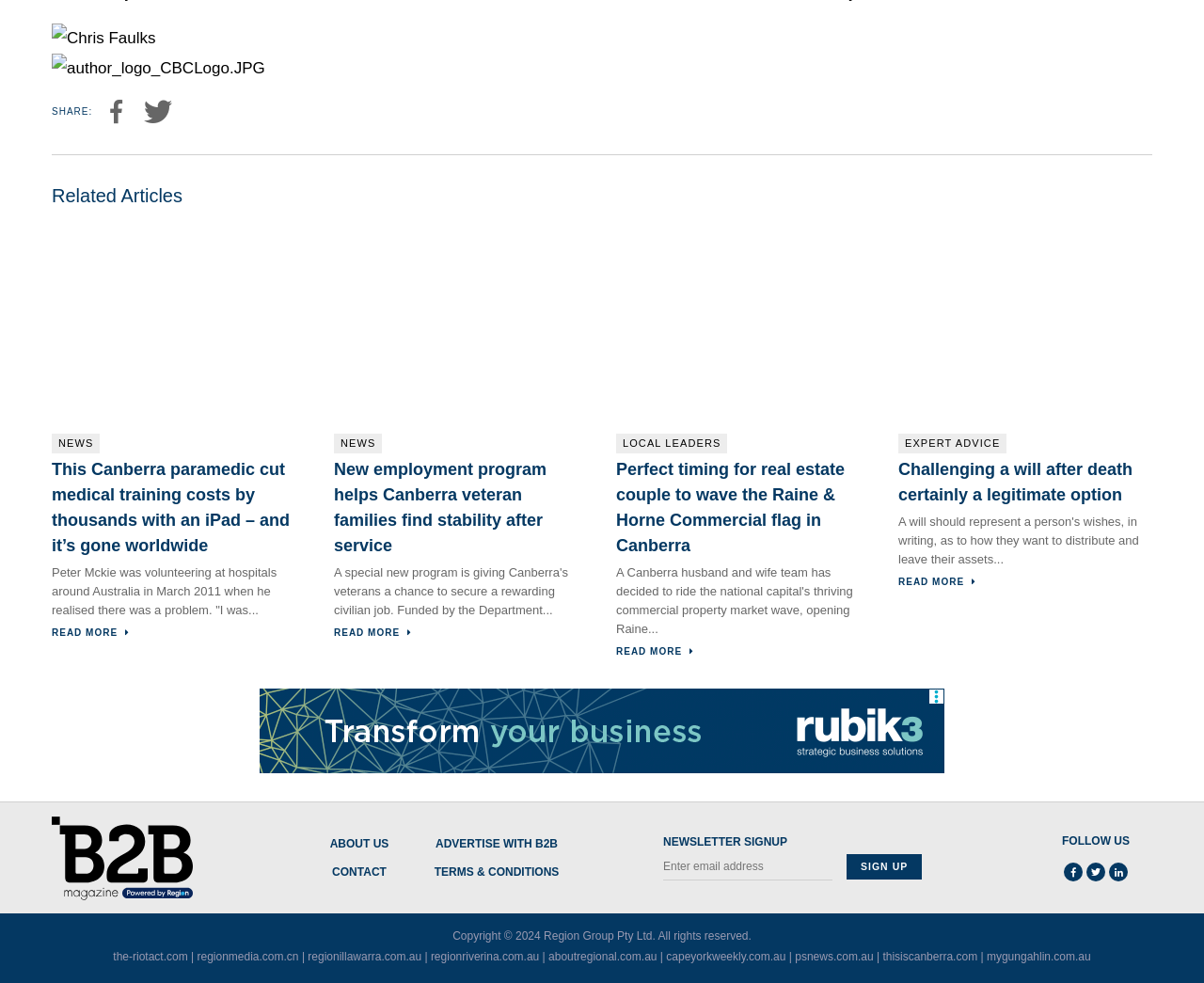Can you specify the bounding box coordinates for the region that should be clicked to fulfill this instruction: "Follow B2B Magazine on Facebook".

[0.884, 0.878, 0.899, 0.897]